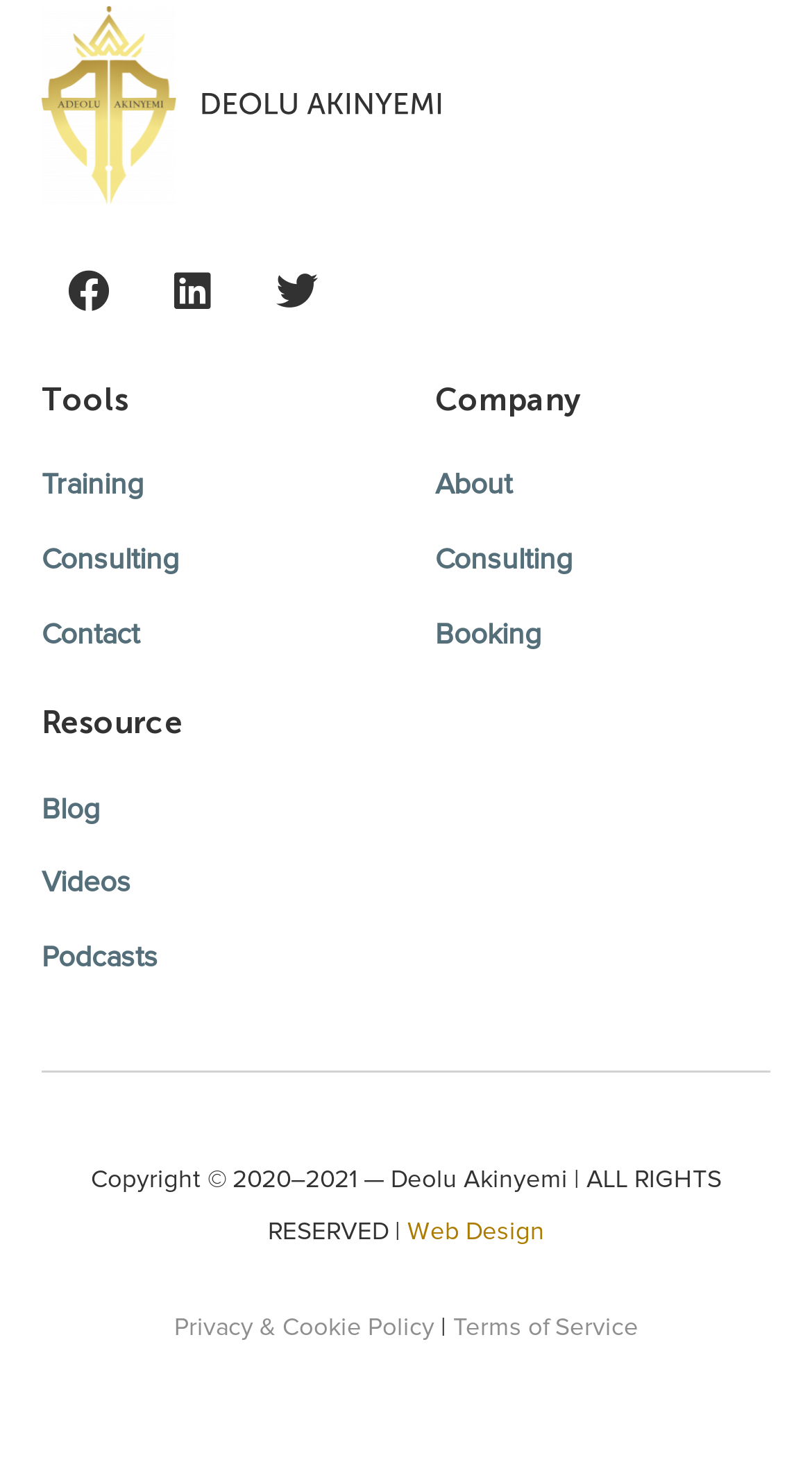Bounding box coordinates should be provided in the format (top-left x, top-left y, bottom-right x, bottom-right y) with all values between 0 and 1. Identify the bounding box for this UI element: Web Design

[0.501, 0.836, 0.671, 0.853]